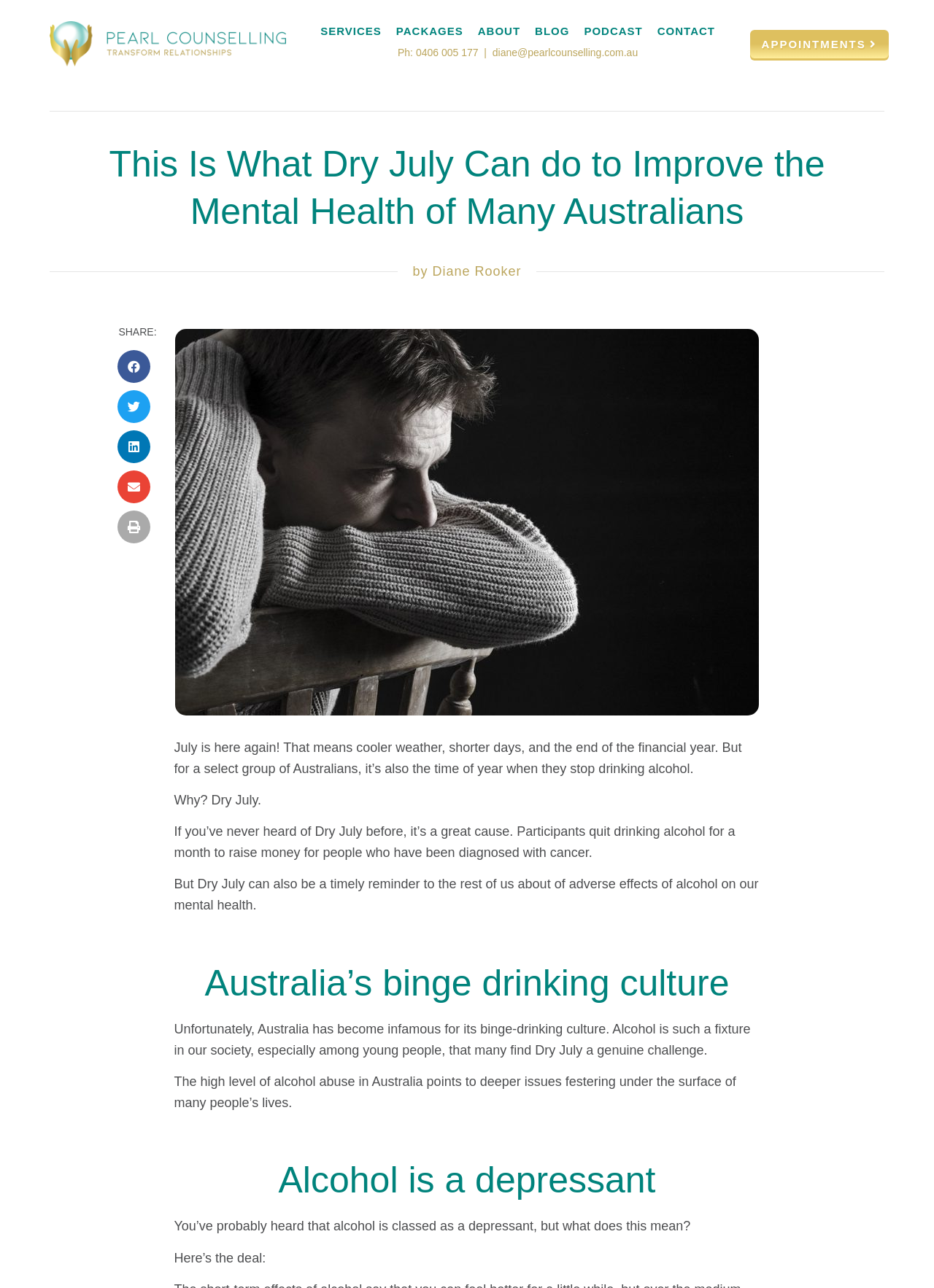What is the phone number provided on the webpage?
Please use the image to provide an in-depth answer to the question.

I found the phone number by looking at the link '0406 005 177' which is located next to the text 'Ph:'.